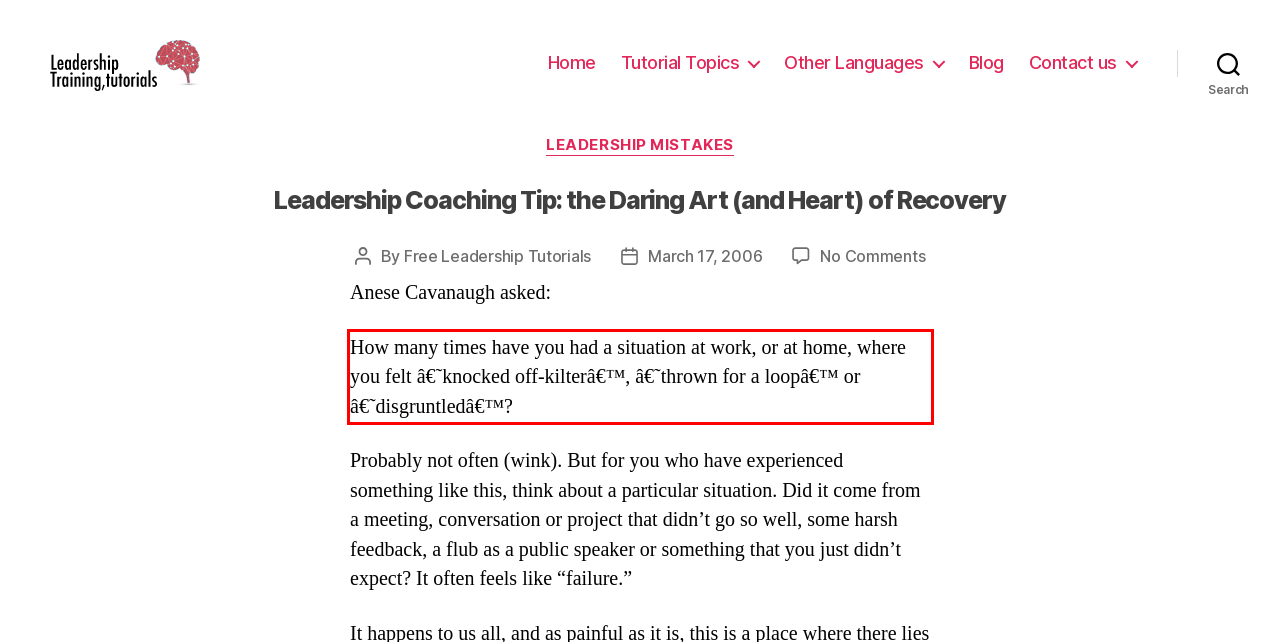You are given a screenshot of a webpage with a UI element highlighted by a red bounding box. Please perform OCR on the text content within this red bounding box.

How many times have you had a situation at work, or at home, where you felt â€˜knocked off-kilterâ€™, â€˜thrown for a loopâ€™ or â€˜disgruntledâ€™?